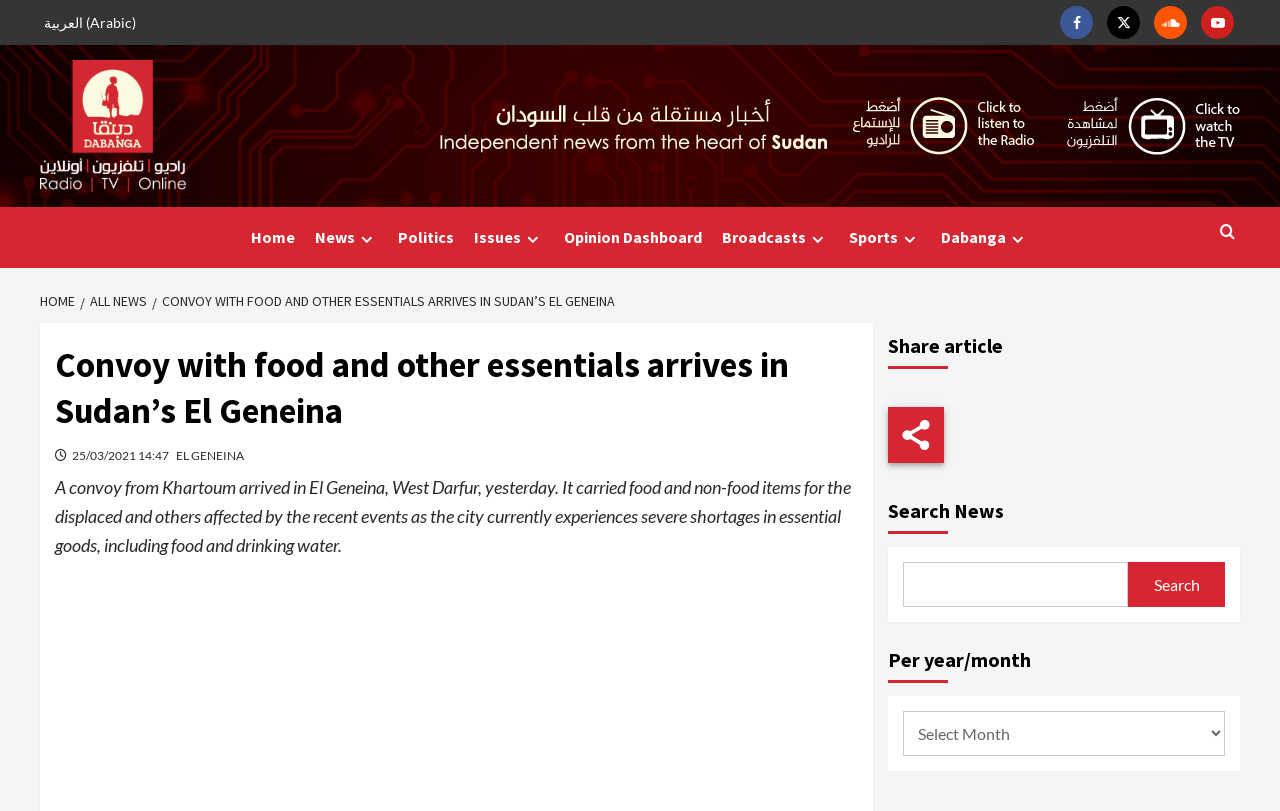Locate the bounding box coordinates of the element to click to perform the following action: 'Go to Home'. The coordinates should be given as four float values between 0 and 1, in the form of [left, top, right, bottom].

[0.188, 0.255, 0.238, 0.33]